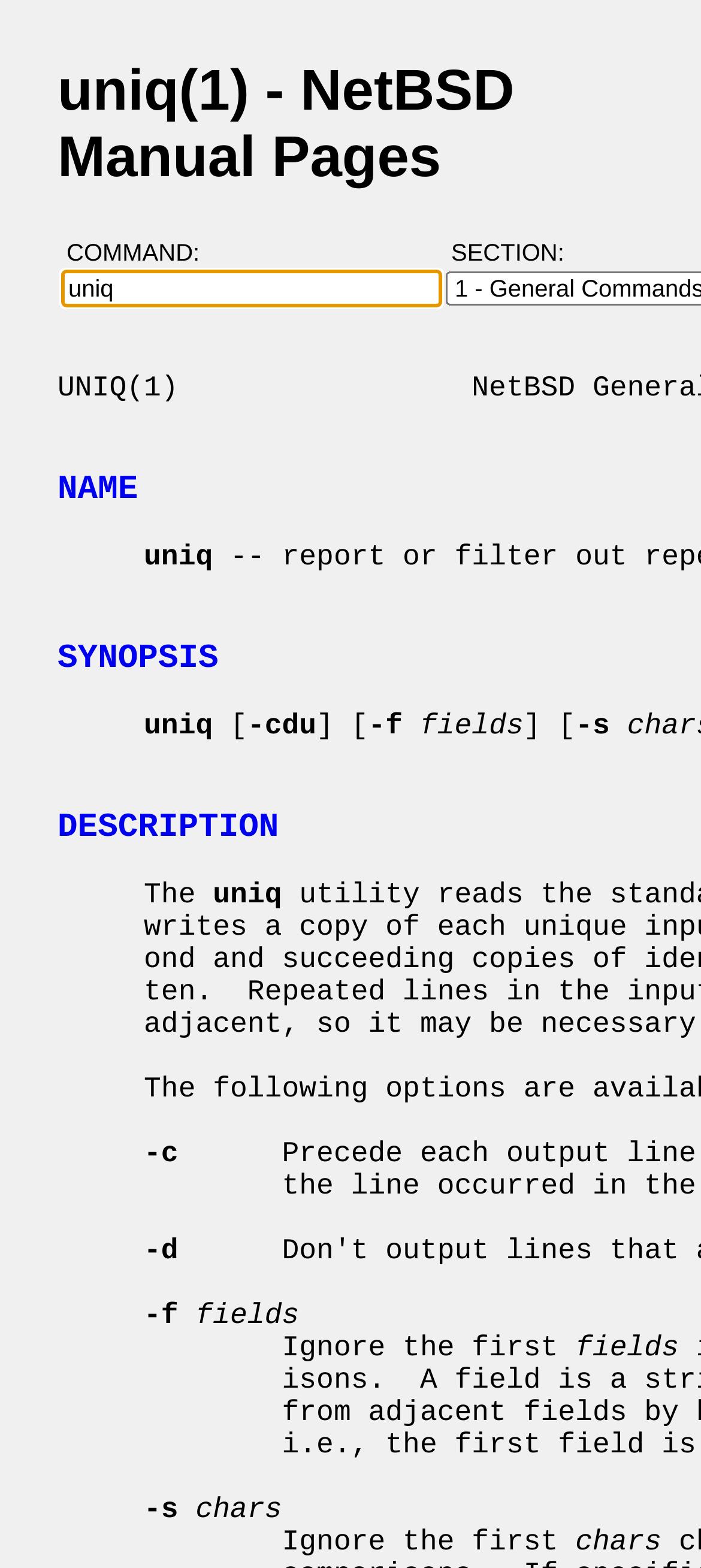What is the command name? Analyze the screenshot and reply with just one word or a short phrase.

uniq